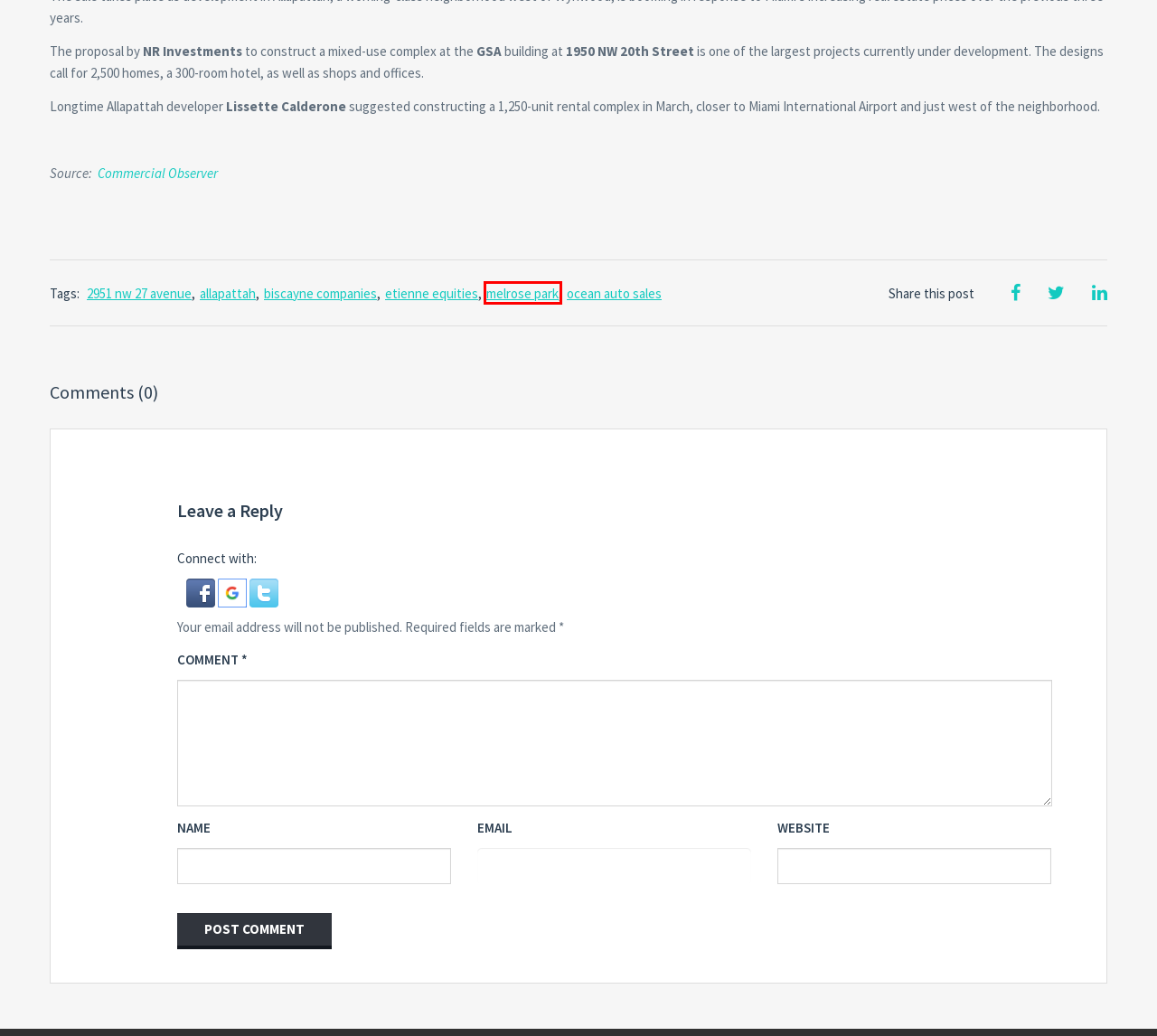Given a webpage screenshot with a UI element marked by a red bounding box, choose the description that best corresponds to the new webpage that will appear after clicking the element. The candidates are:
A. Redirecting... - FIP Commercial
B. melrose park Archives | FIP Commercial
C. biscayne companies Archives | FIP Commercial
D. Developers Plan Apartments on Allapattah Auto Dealership Site – Commercial Observer
E. allapattah Archives | FIP Commercial
F. 2951 nw 27 avenue Archives | FIP Commercial
G. etienne equities Archives | FIP Commercial
H. ocean auto sales Archives | FIP Commercial

B